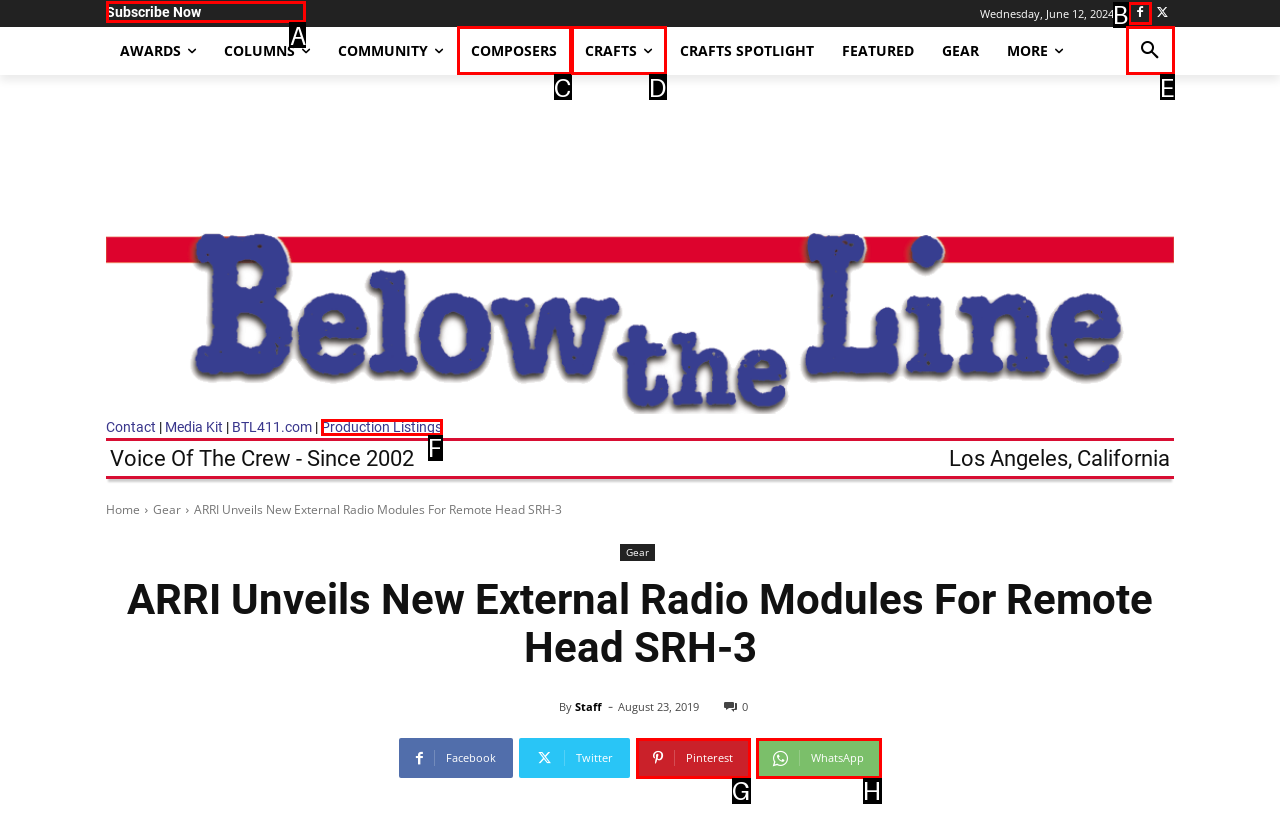Identify the letter of the UI element needed to carry out the task: Click Subscribe Now
Reply with the letter of the chosen option.

A